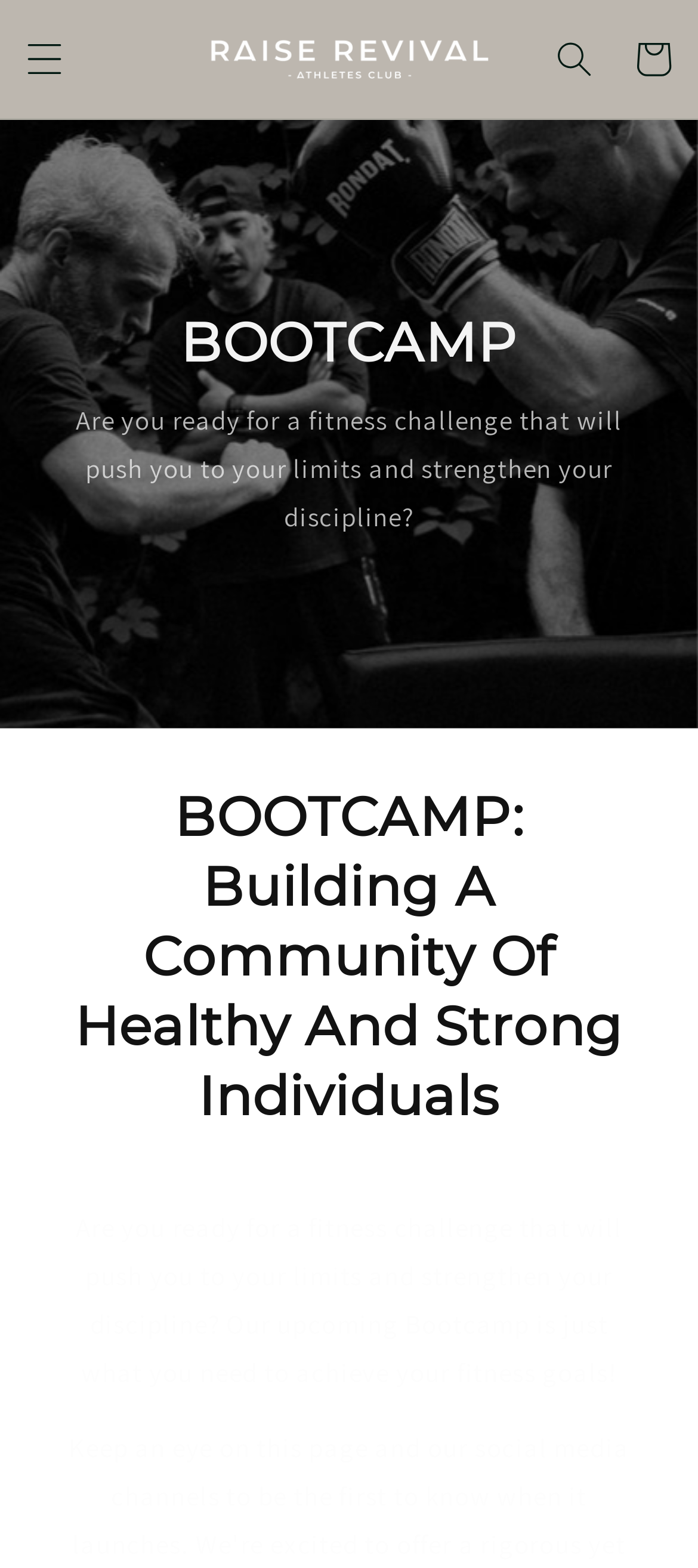Give an extensive and precise description of the webpage.

The webpage is about Raise Revival's Bootcamp, a fitness challenge program. At the top left, there is a menu button labeled "Menu" that controls a menu drawer. Next to it, there is a link to the Raise Revival homepage. An image of the Raise Revival logo is placed beside the link.

On the top right, there is a search button and a link to the cart. Below the top section, there is a large heading that reads "BOOTCAMP" in bold font. Underneath the heading, there is a paragraph of text that describes the Bootcamp program, stating that it will push participants to their limits and strengthen their discipline.

Further down the page, there is another heading that reads "BOOTCAMP: Building A Community Of Healthy And Strong Individuals". Below this heading, there is a longer paragraph of text that provides more details about the Bootcamp program, including its ability to help participants achieve their fitness goals.